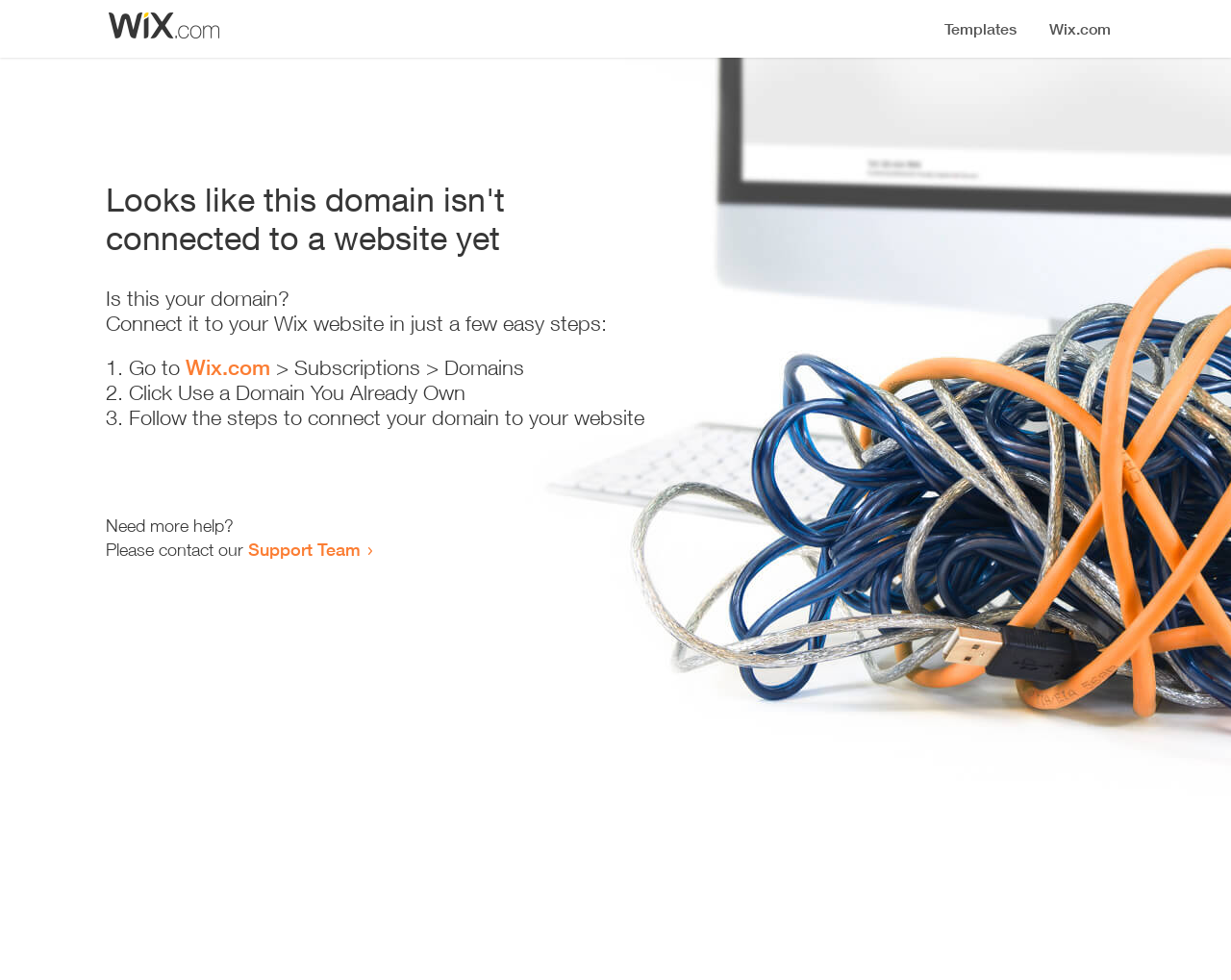What should the user do if they need more help?
Using the image, give a concise answer in the form of a single word or short phrase.

Contact Support Team